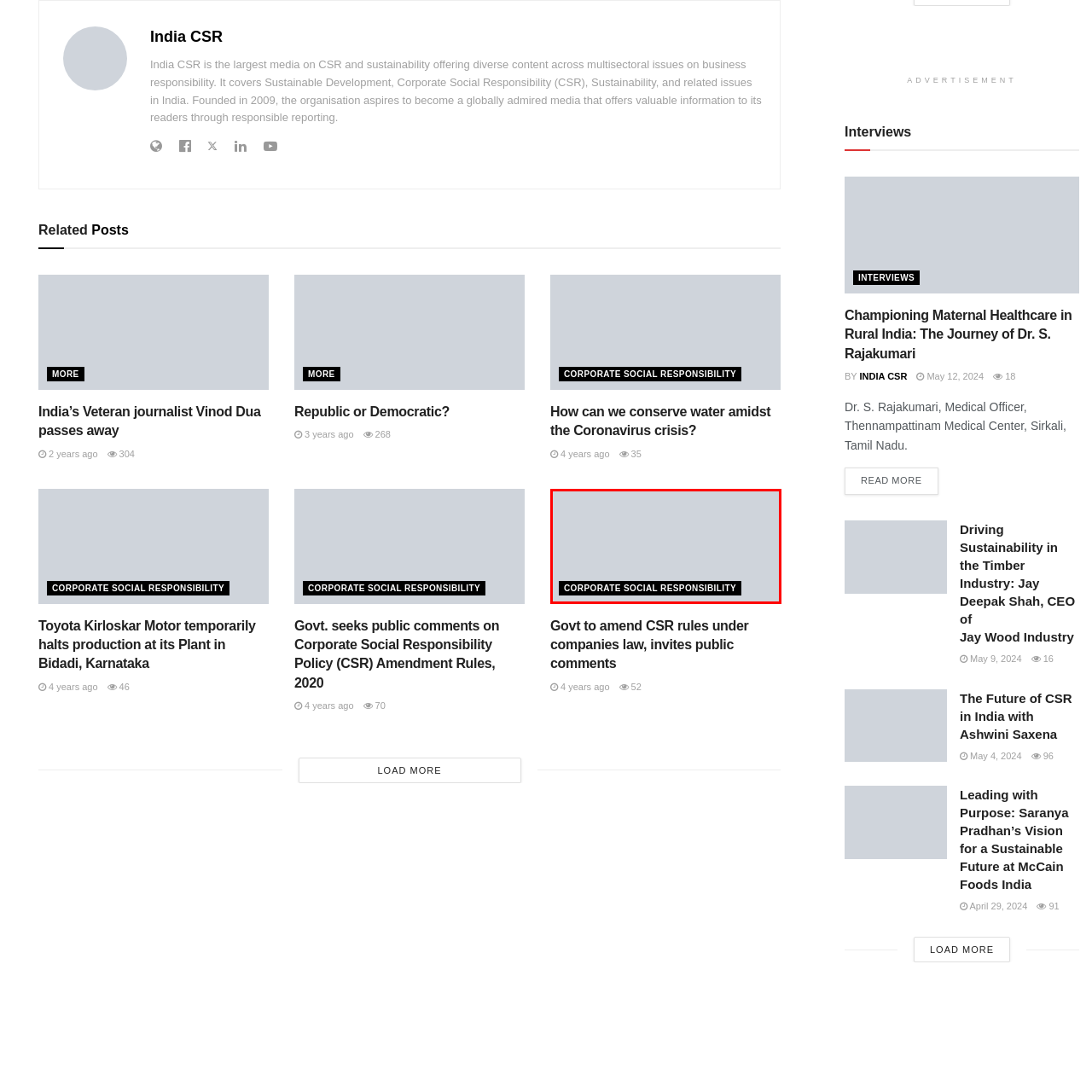Observe the highlighted image and answer the following: What is the main topic of the webpage?

CSR